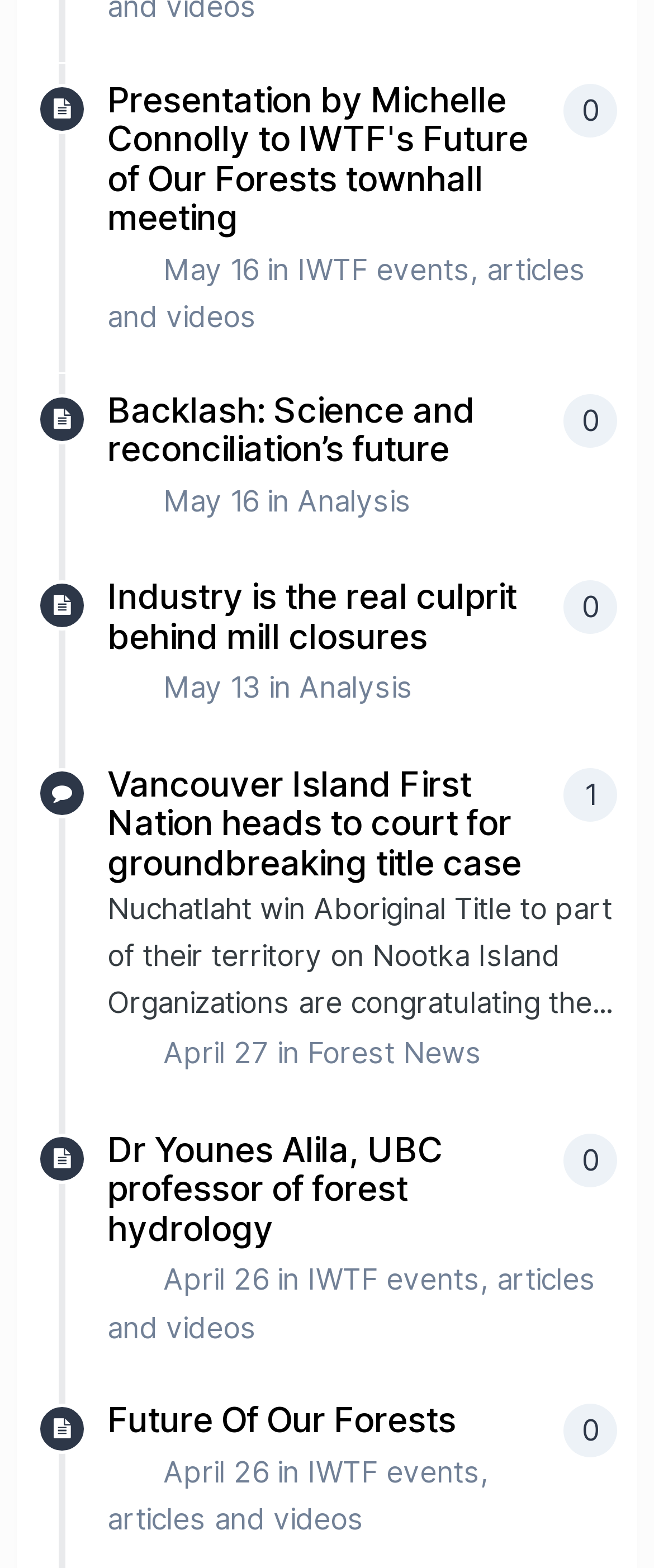Provide a one-word or one-phrase answer to the question:
What is the title of the first article?

Presentation by Michelle Connolly